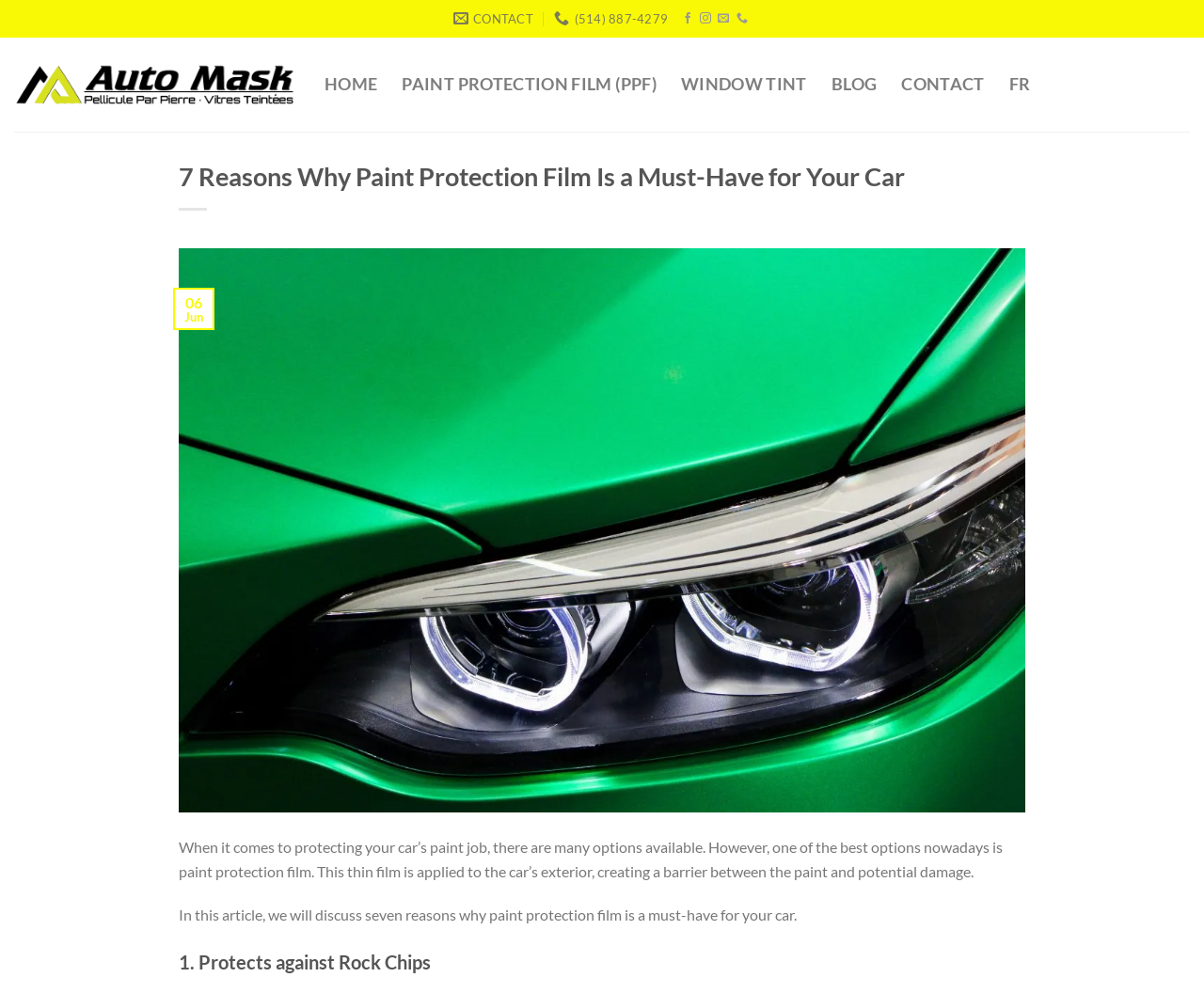From the image, can you give a detailed response to the question below:
How many reasons are discussed in this article?

The article discusses seven reasons why paint protection film is a must-have for your car, as indicated by the heading '7 Reasons Why Paint Protection Film Is a Must-Have for Your Car' and the subsequent sections that elaborate on each reason.